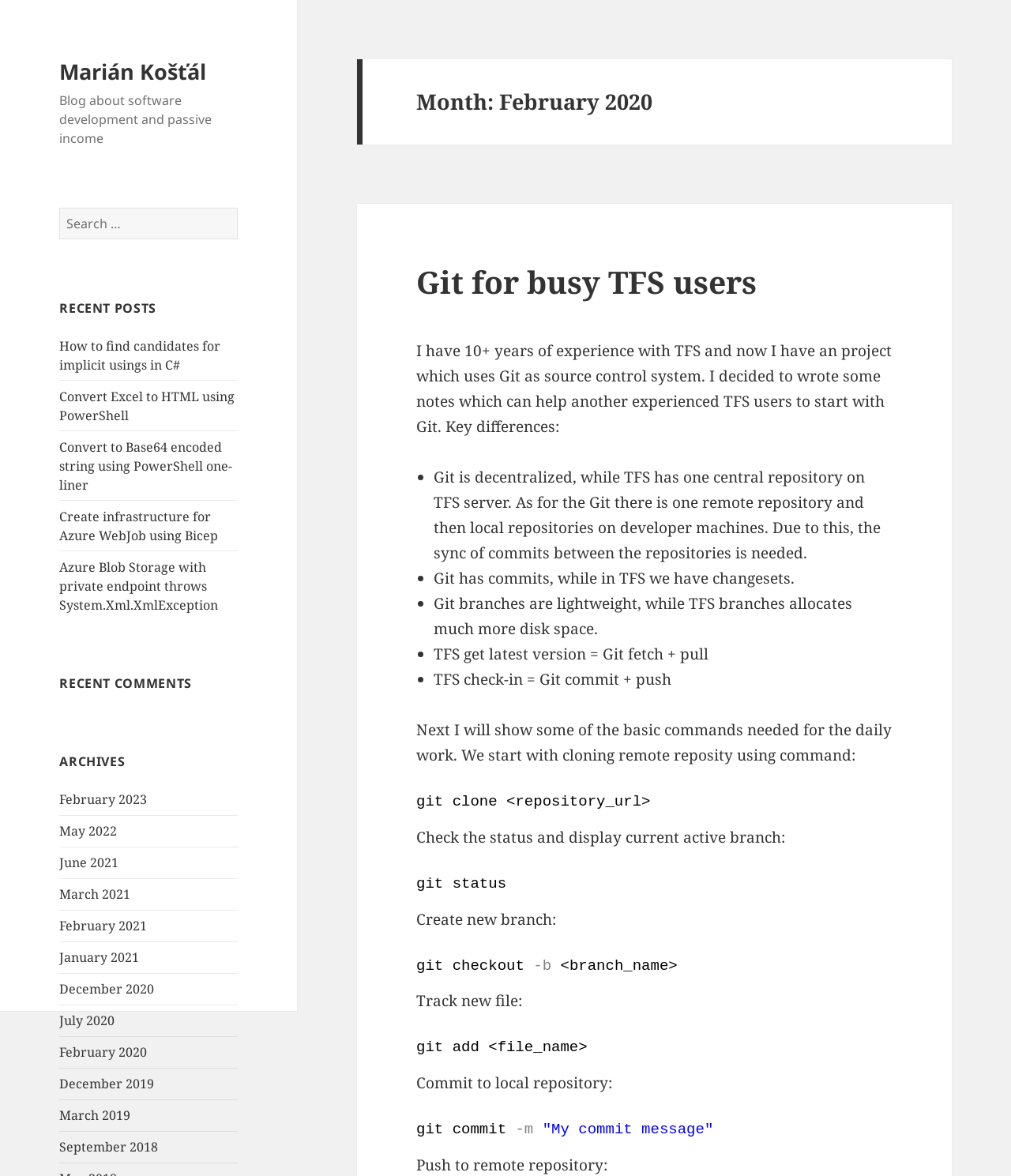Please give the bounding box coordinates of the area that should be clicked to fulfill the following instruction: "Read the recent post 'How to find candidates for implicit usings in C#'". The coordinates should be in the format of four float numbers from 0 to 1, i.e., [left, top, right, bottom].

[0.059, 0.287, 0.218, 0.318]